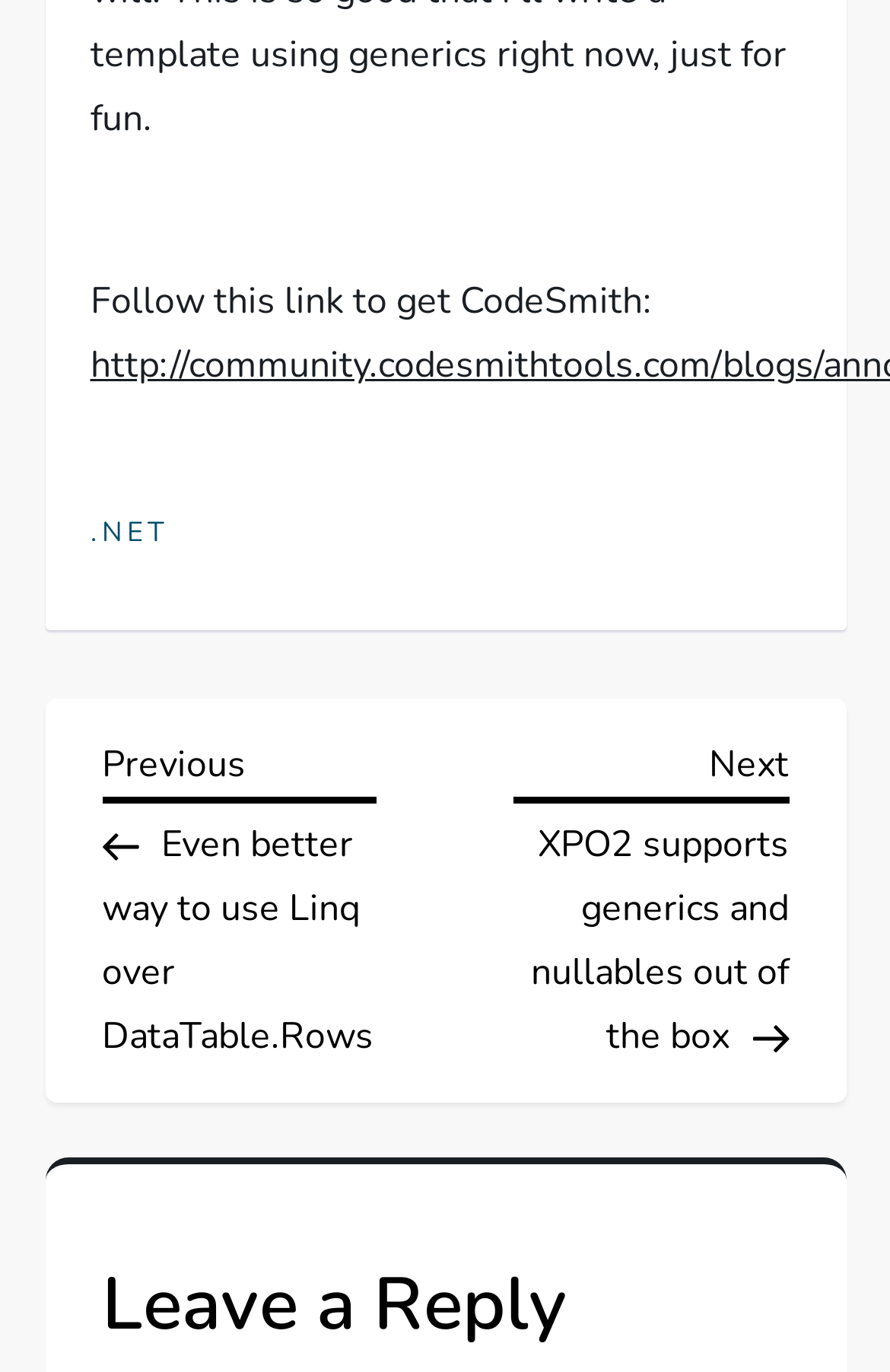How many navigation links are available?
Look at the image and construct a detailed response to the question.

I counted the links under the 'Post navigation' heading and found two links, 'Previous Post' and 'Next Post', which are used for navigation.